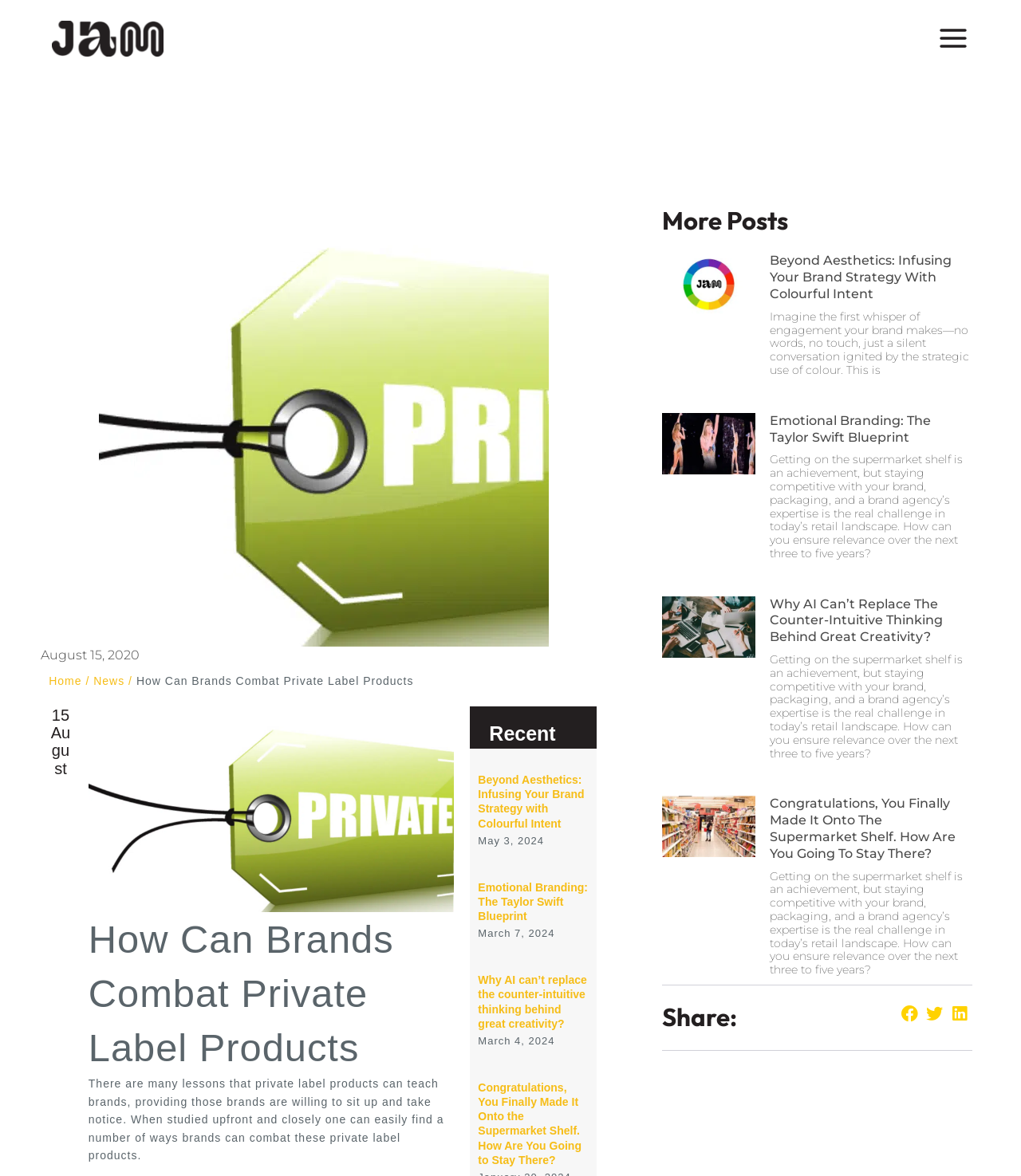Extract the bounding box for the UI element that matches this description: "News".

[0.092, 0.574, 0.122, 0.585]